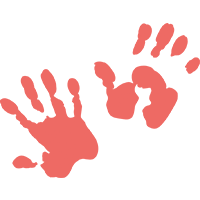Use the details in the image to answer the question thoroughly: 
What skills are fostered in children through music and movement classes?

According to the caption, music and movement classes are designed to enhance brain development while fostering motor, social, and cognitive skills in children, which enables us to identify the specific skills being developed.